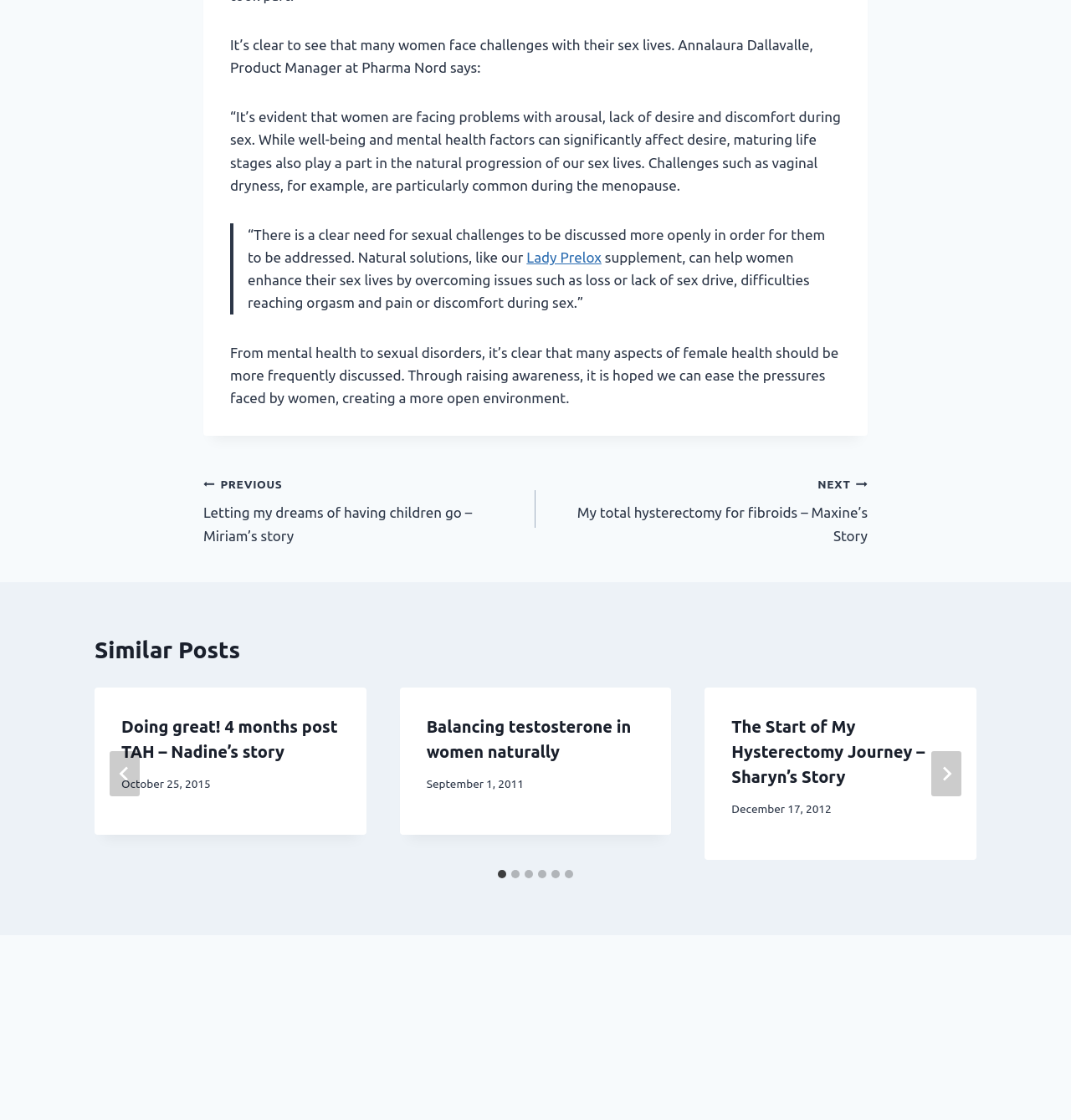What is the title of the first similar post?
Answer briefly with a single word or phrase based on the image.

Doing great! 4 months post TAH – Nadine’s story